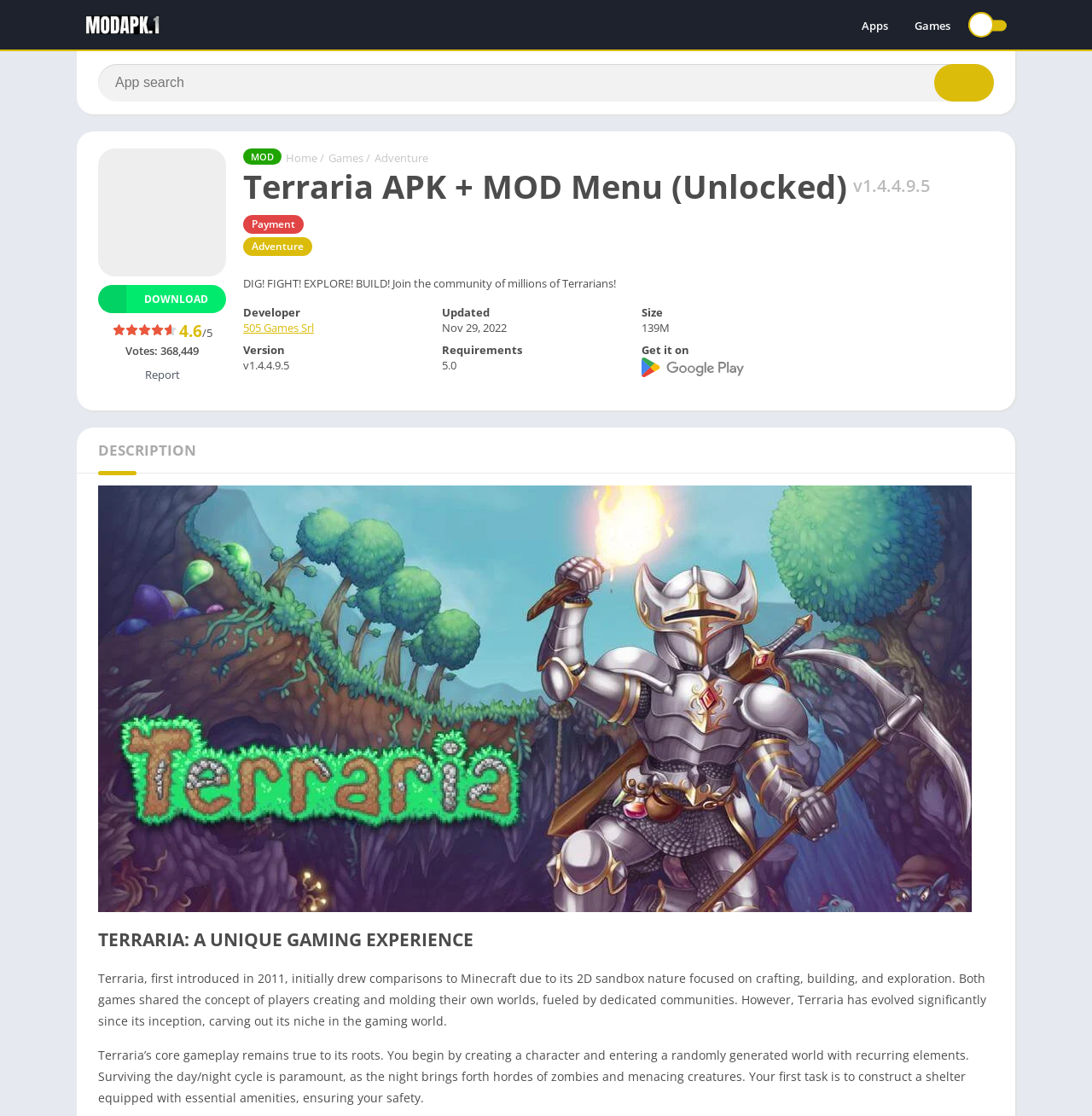Determine the bounding box coordinates of the region to click in order to accomplish the following instruction: "Click on MODAPK". Provide the coordinates as four float numbers between 0 and 1, specifically [left, top, right, bottom].

[0.078, 0.008, 0.146, 0.038]